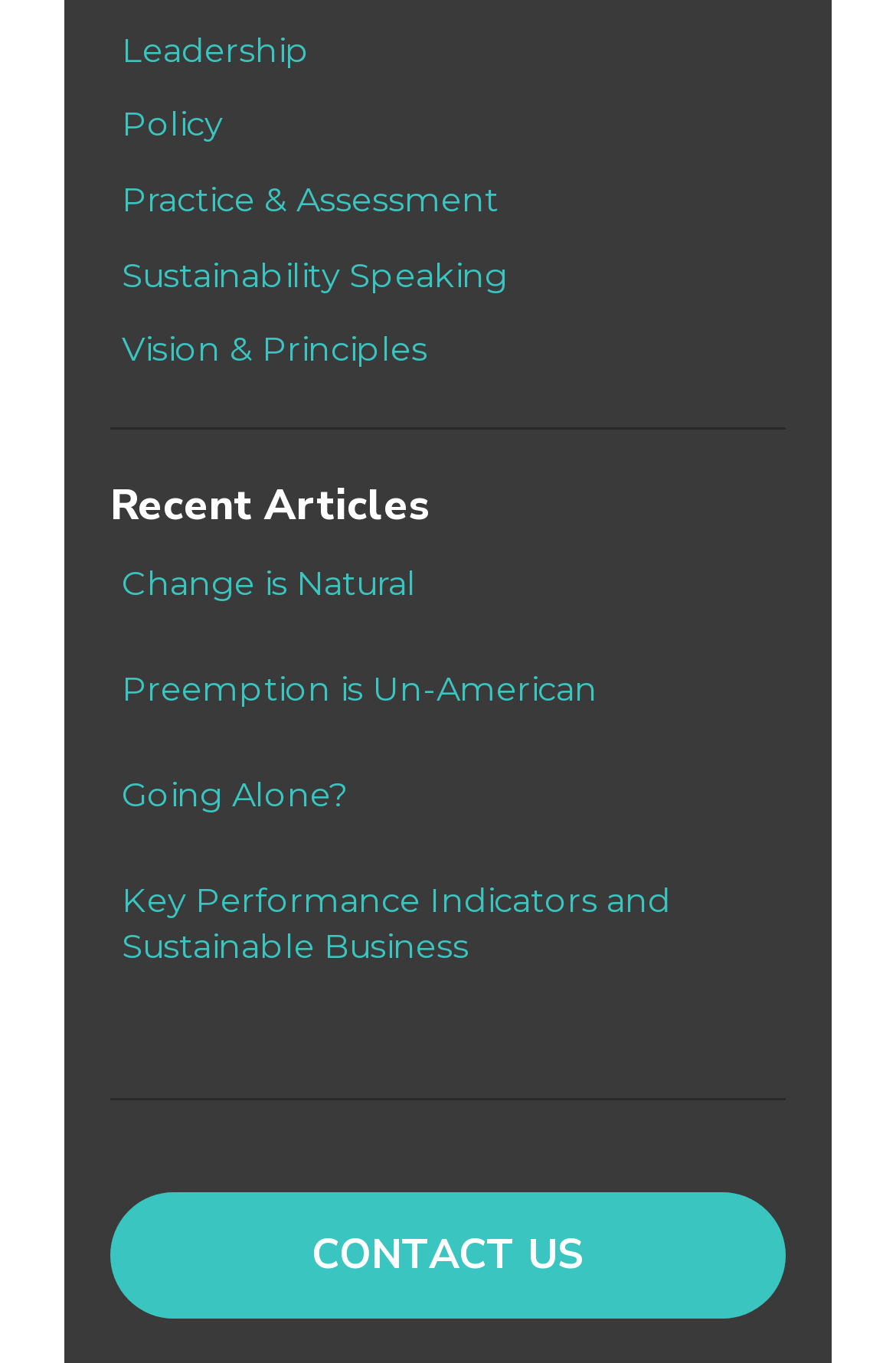Examine the image carefully and respond to the question with a detailed answer: 
What is the title of the section below the top links?

The section below the top links has a heading 'Recent Articles', which suggests that it contains a list of recent articles or blog posts.